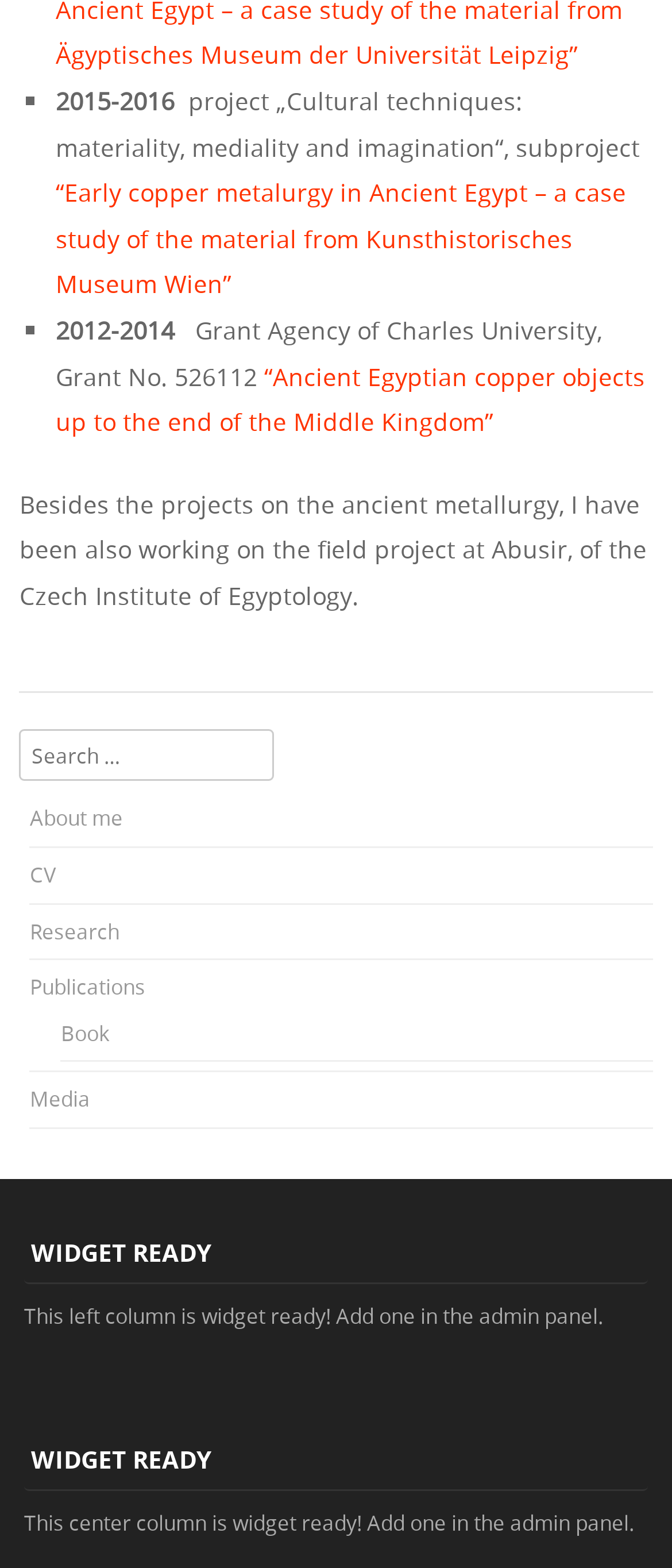Find the bounding box of the web element that fits this description: "alt="Email this to someone" title="Email"".

None